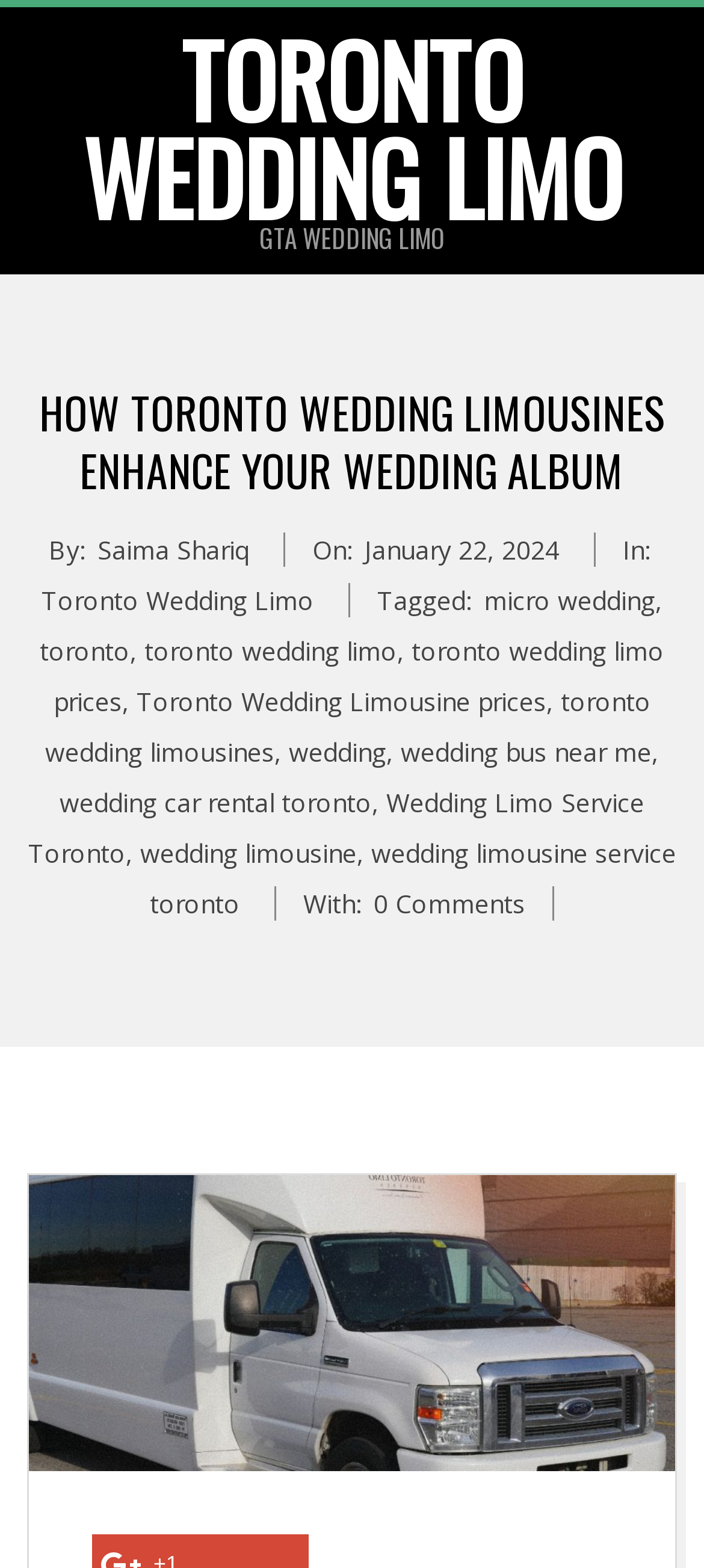Give a succinct answer to this question in a single word or phrase: 
What is the date of the article?

Monday, January 22, 2024, 5:56 pm